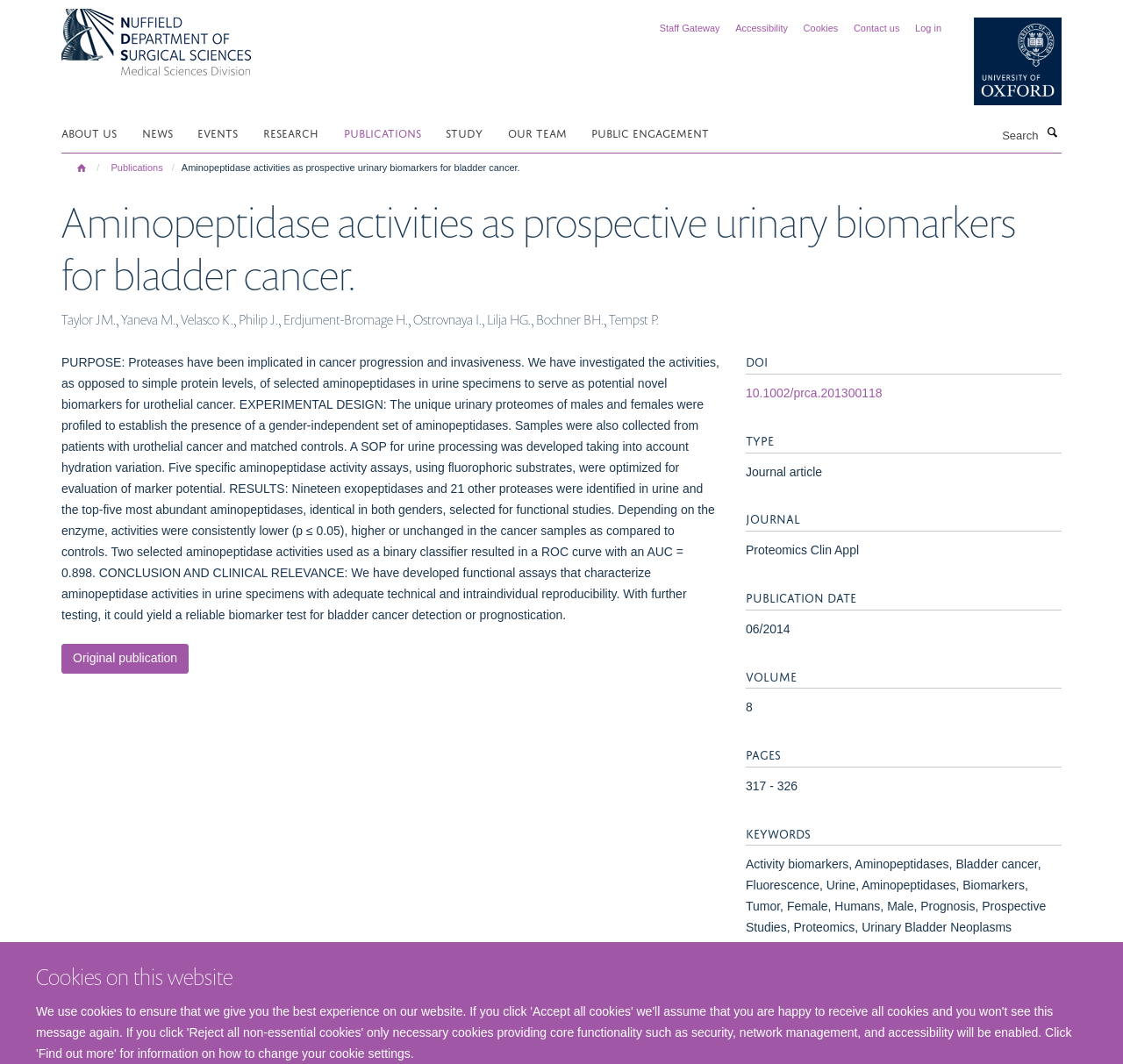Answer the question in one word or a short phrase:
What is the AUC of the ROC curve?

0.898